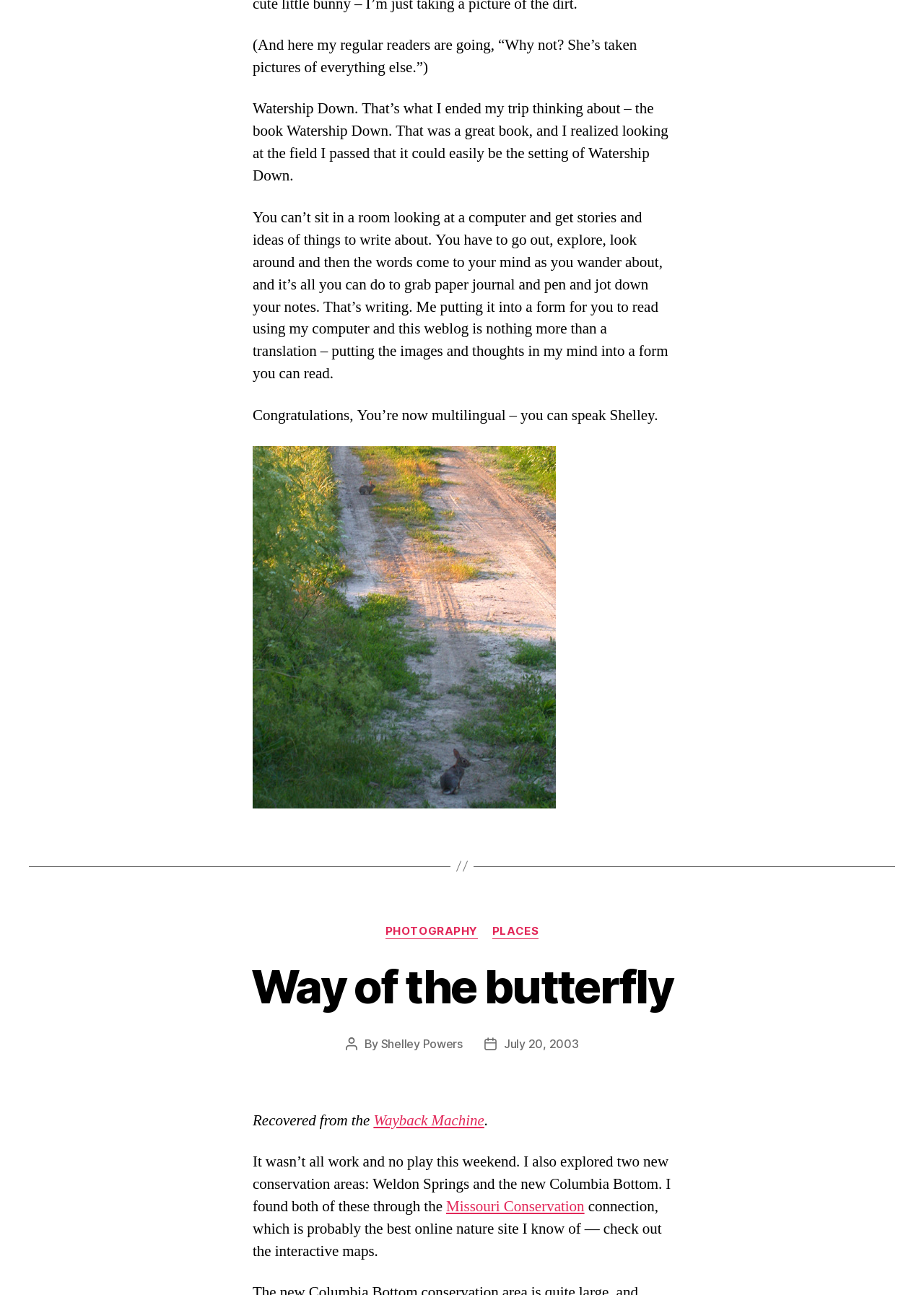Determine the bounding box coordinates for the UI element with the following description: "STAY CONNECTEDJoin Our Email List". The coordinates should be four float numbers between 0 and 1, represented as [left, top, right, bottom].

None